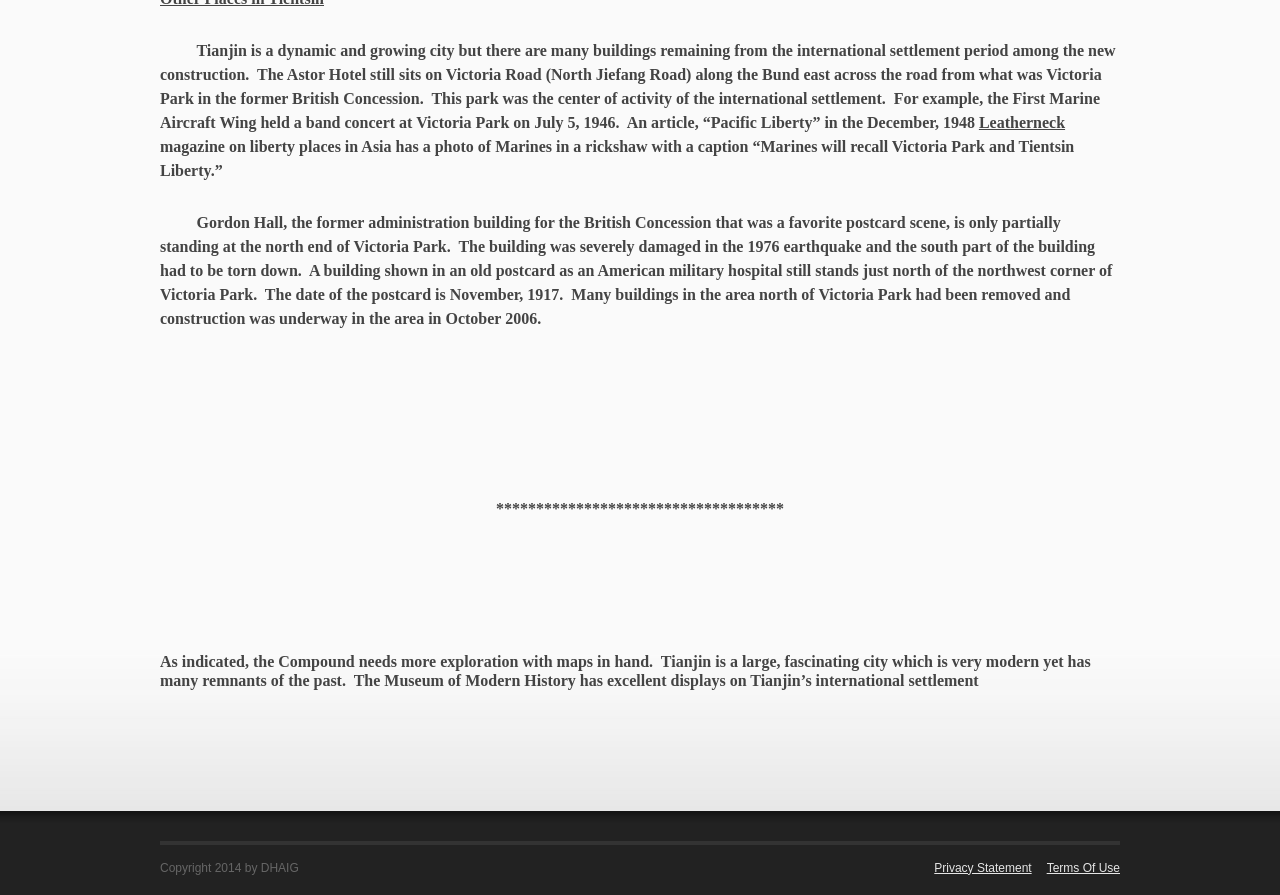Analyze the image and give a detailed response to the question:
What is the name of the museum mentioned?

The text mentions 'The Museum of Modern History has excellent displays on Tianjin’s international settlement' which indicates that the name of the museum mentioned is Museum of Modern History.